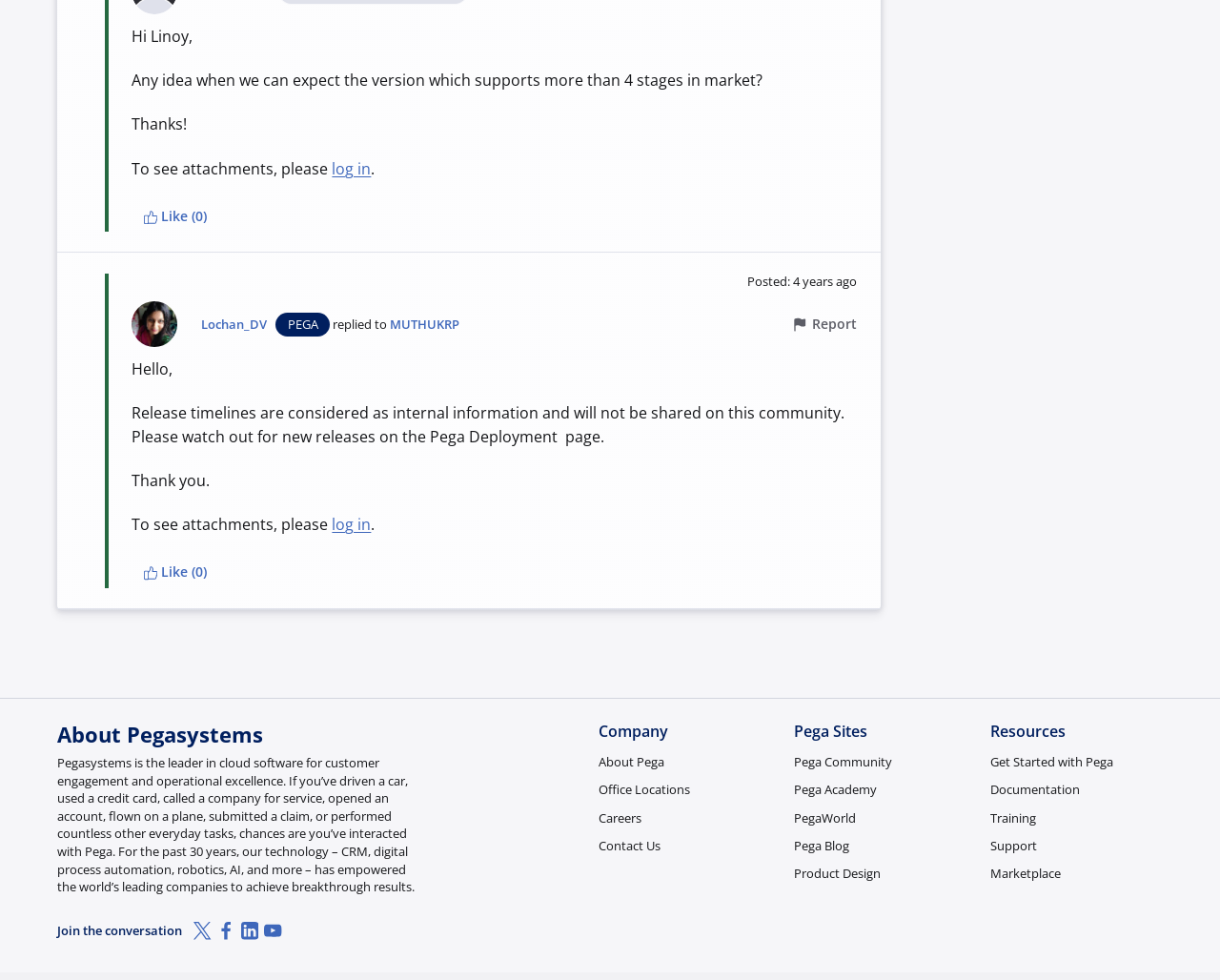Based on the provided description, "PegaWorld", find the bounding box of the corresponding UI element in the screenshot.

[0.651, 0.826, 0.707, 0.844]